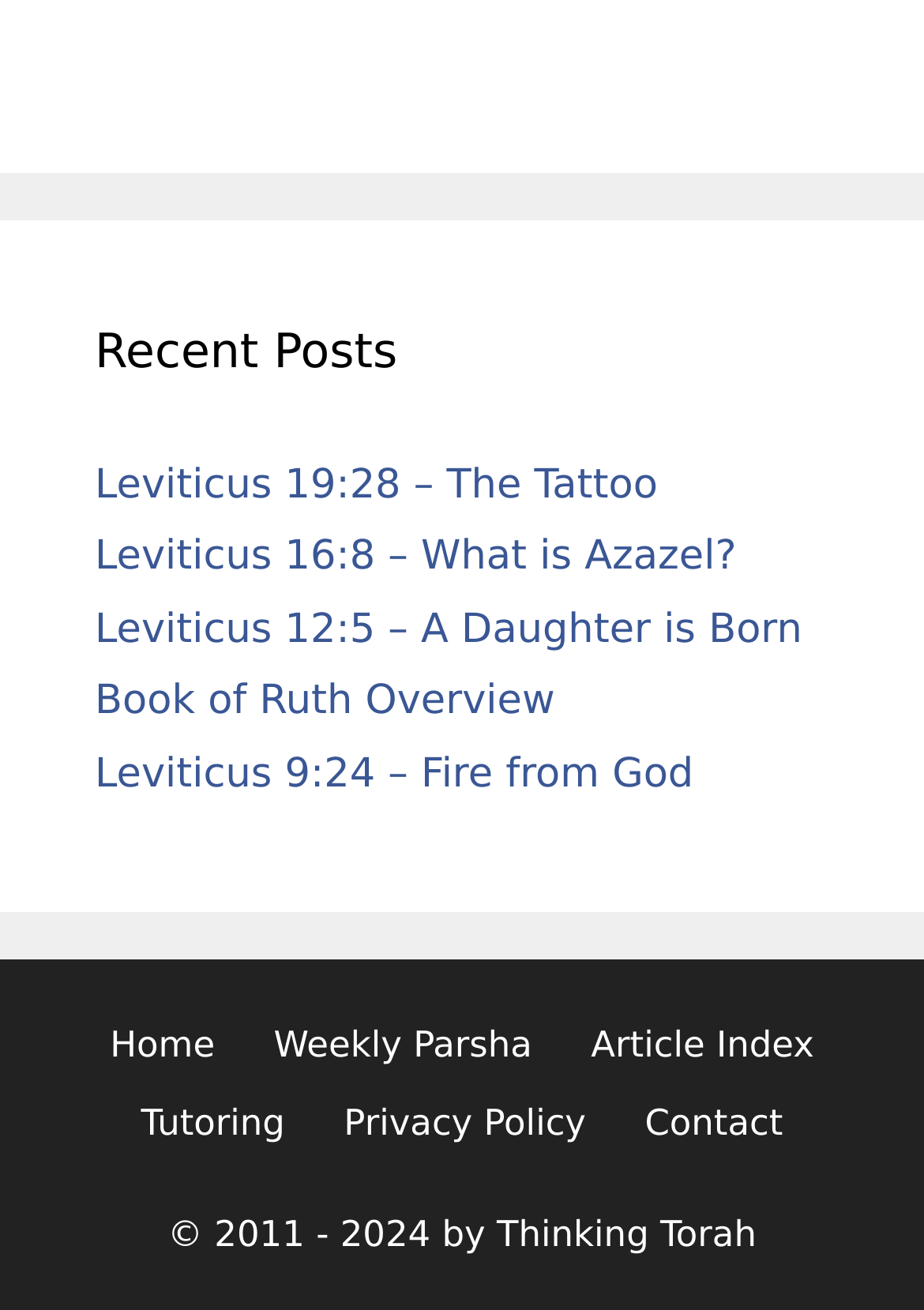Could you locate the bounding box coordinates for the section that should be clicked to accomplish this task: "Read 'Recent Posts'".

[0.103, 0.24, 0.897, 0.294]